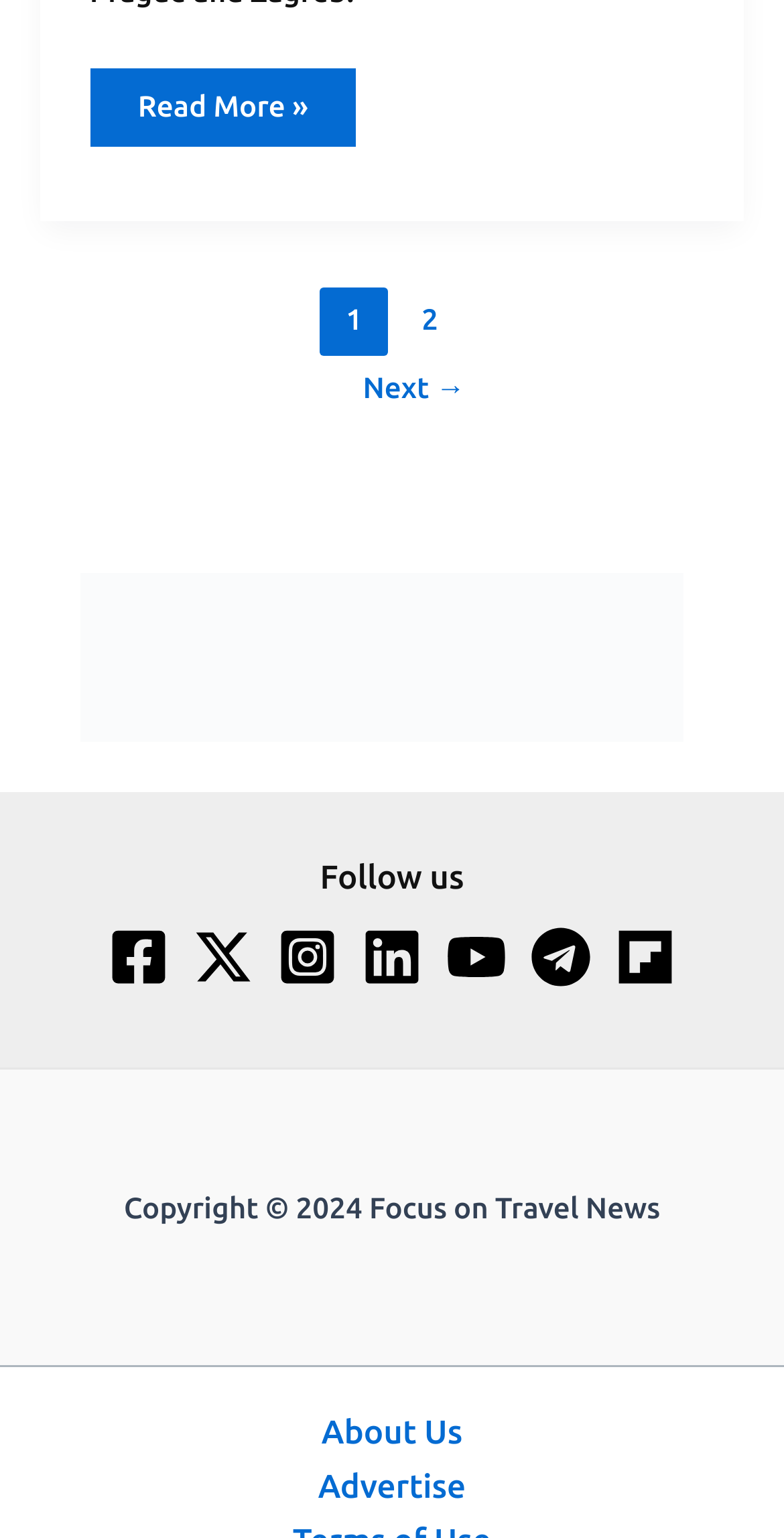Could you specify the bounding box coordinates for the clickable section to complete the following instruction: "Follow FTNnews on Facebook"?

[0.138, 0.602, 0.215, 0.642]